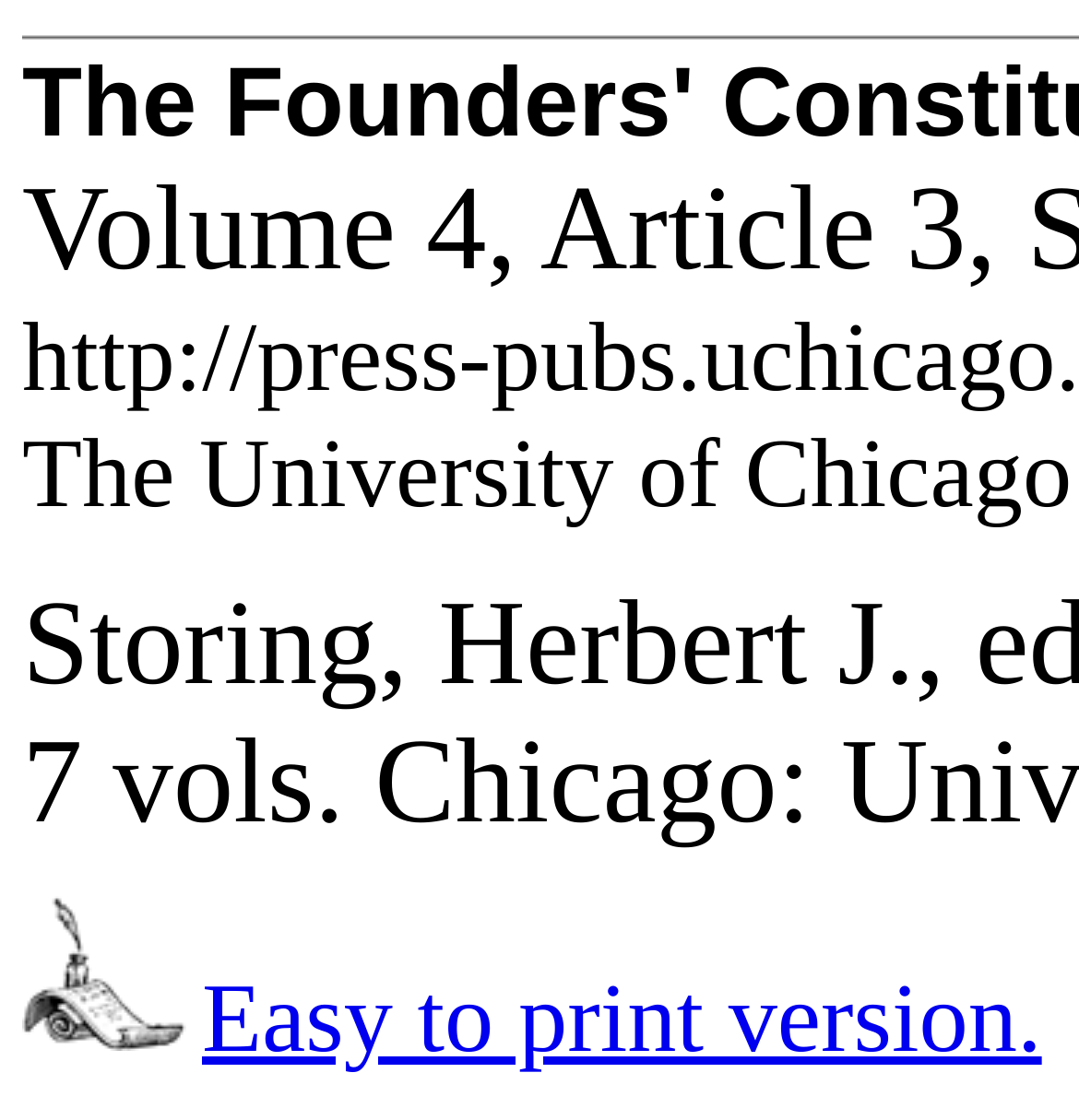From the element description: "Easy to print version.", extract the bounding box coordinates of the UI element. The coordinates should be expressed as four float numbers between 0 and 1, in the order [left, top, right, bottom].

[0.187, 0.859, 0.966, 0.958]